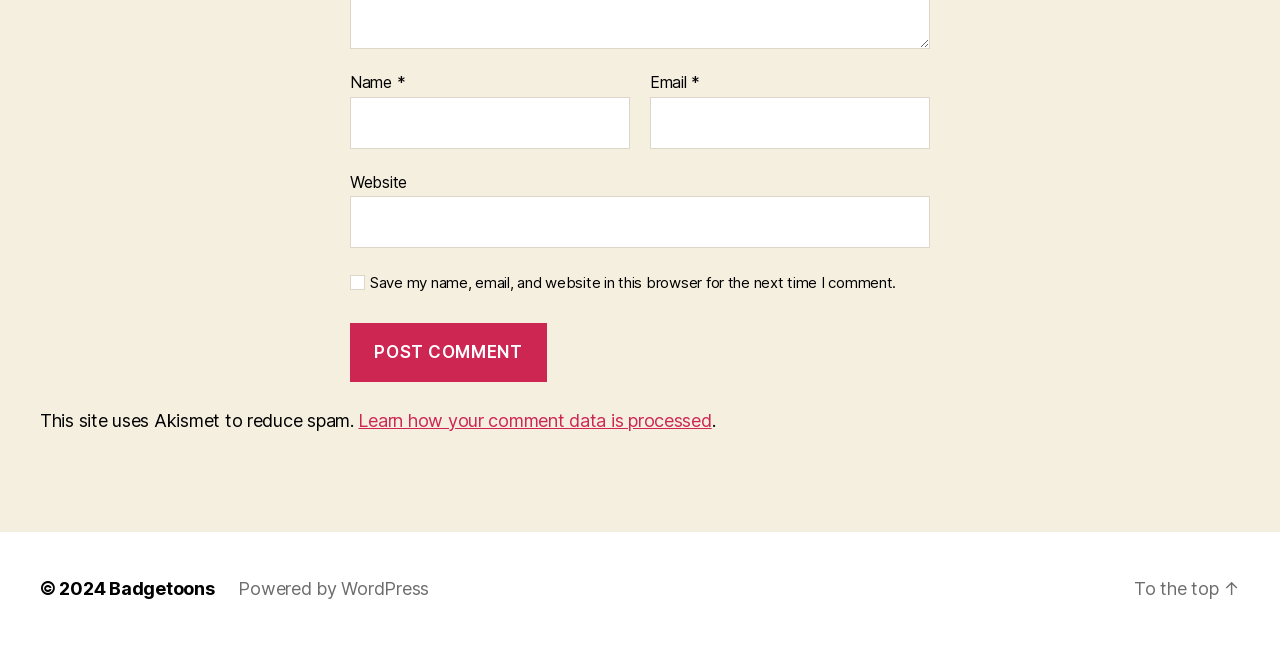What is the function of the 'Post Comment' button?
Using the image provided, answer with just one word or phrase.

Submit comment